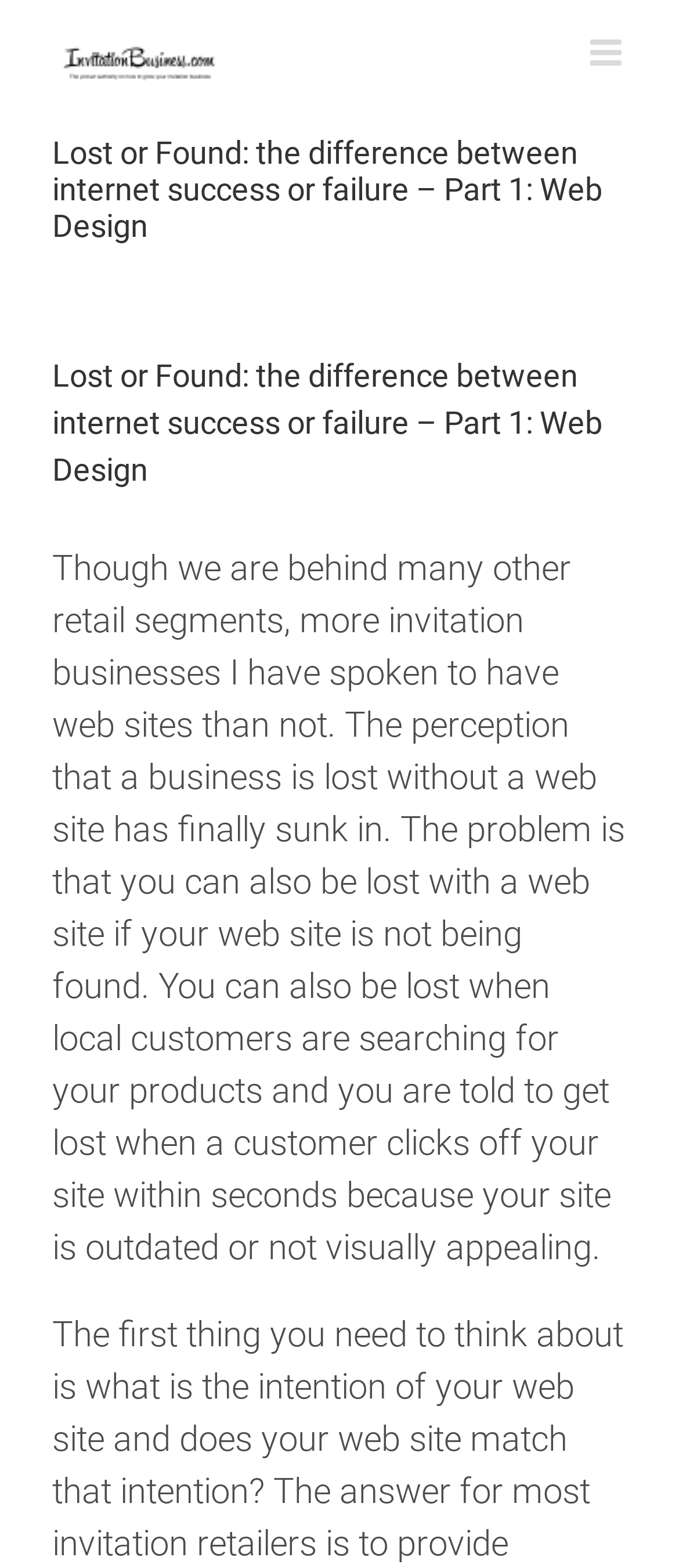Please answer the following question using a single word or phrase: 
What is the function of the ' Go to Top' link?

To go to the top of the page